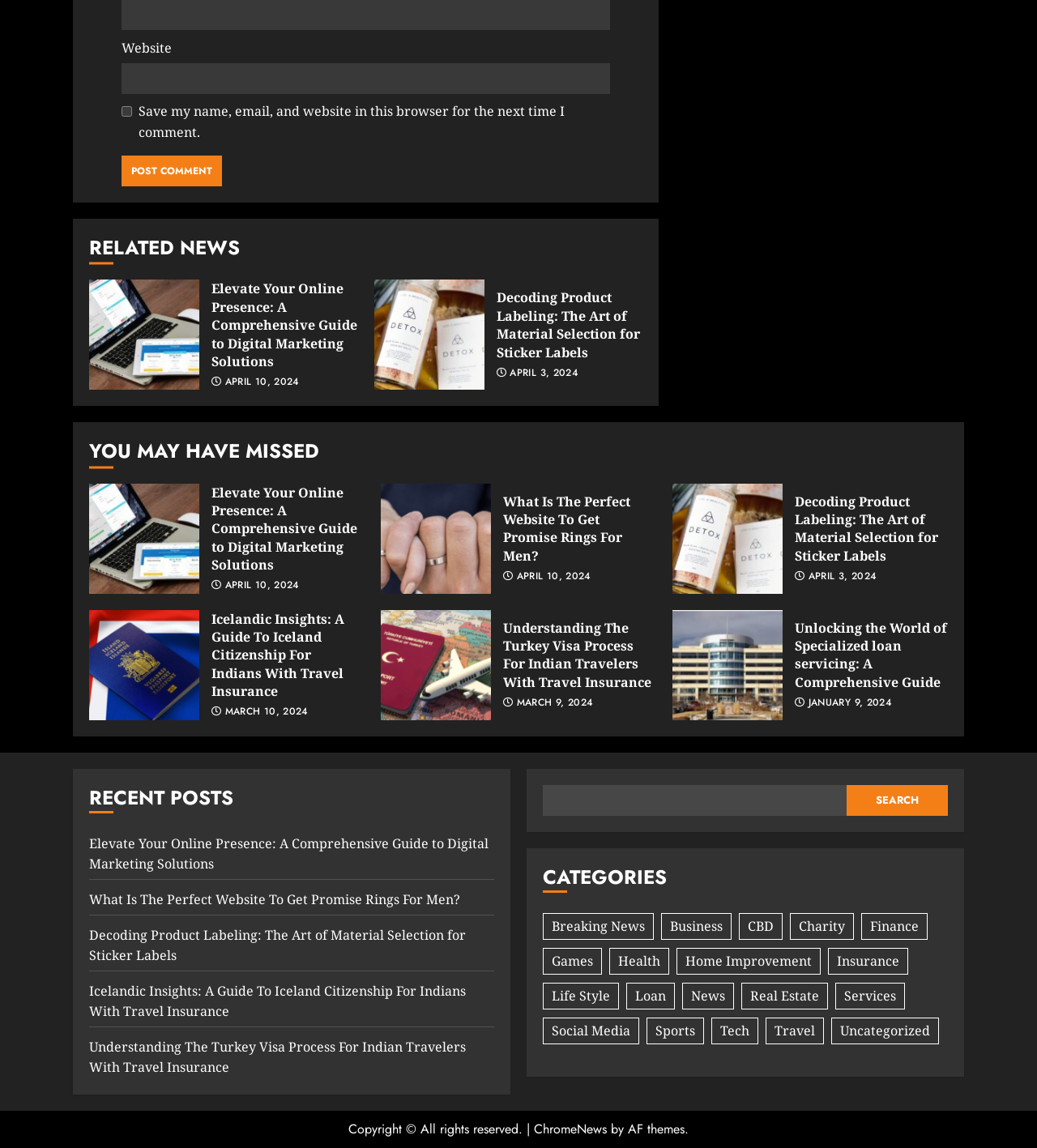Extract the bounding box coordinates of the UI element described: "April 10, 2024". Provide the coordinates in the format [left, top, right, bottom] with values ranging from 0 to 1.

[0.498, 0.497, 0.57, 0.509]